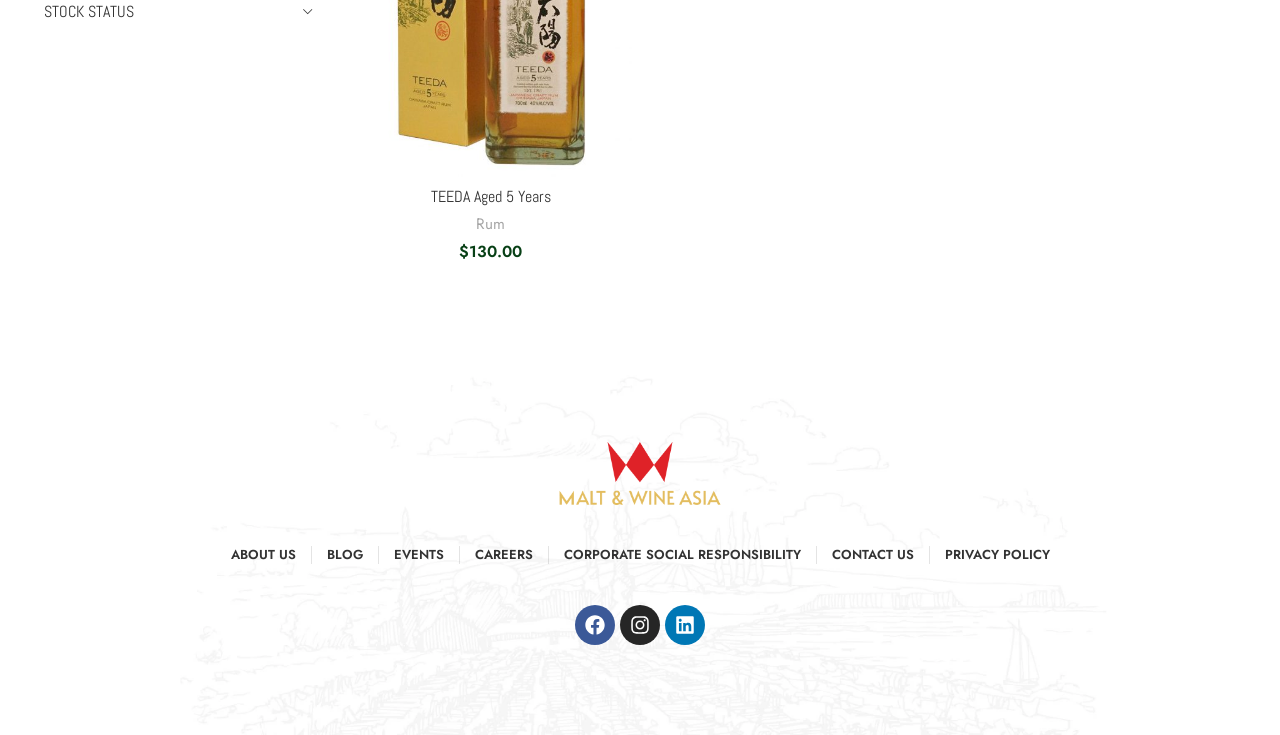Using the given element description, provide the bounding box coordinates (top-left x, top-left y, bottom-right x, bottom-right y) for the corresponding UI element in the screenshot: alt="GDx11"

None